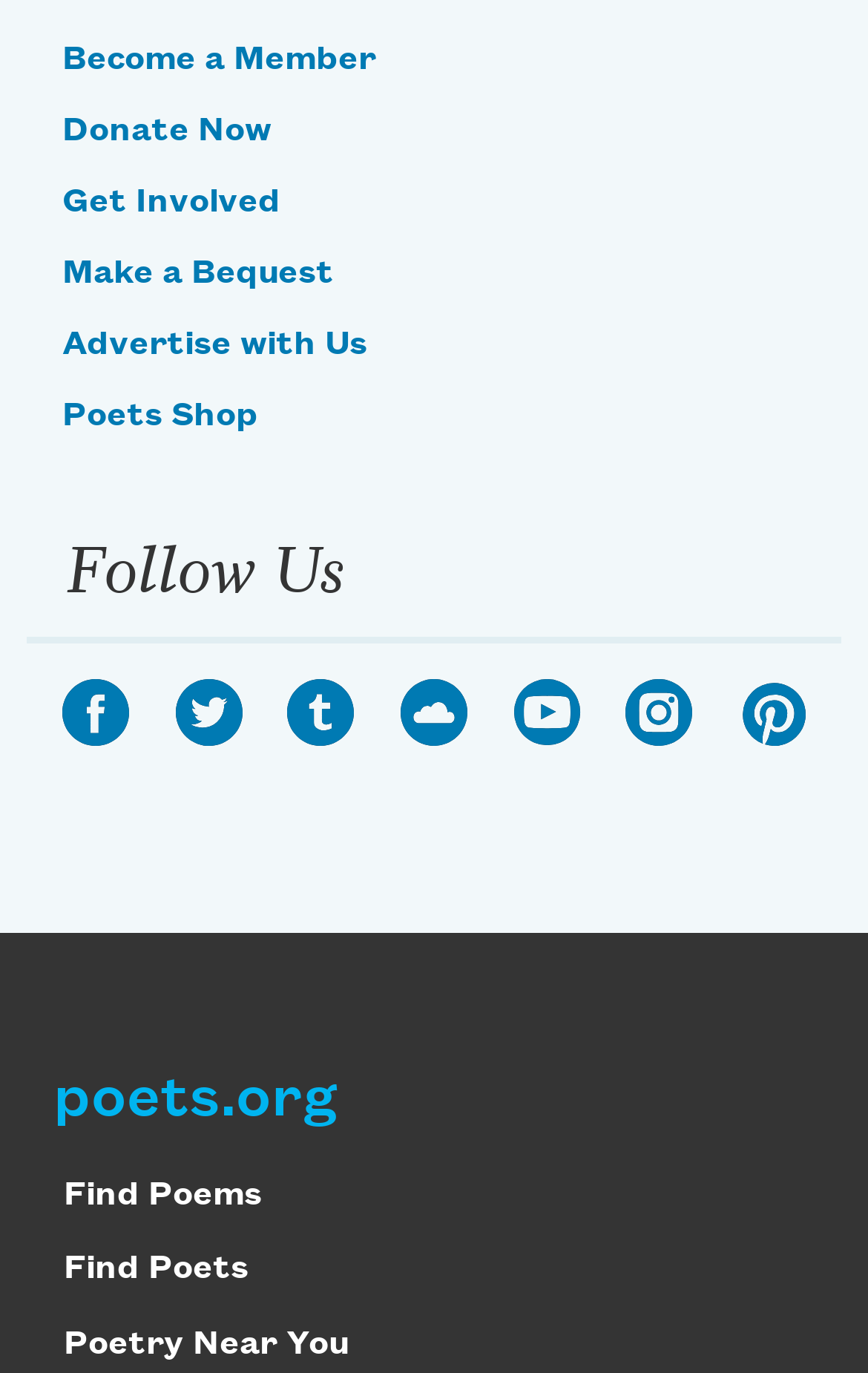Determine the bounding box coordinates of the region I should click to achieve the following instruction: "Become a member". Ensure the bounding box coordinates are four float numbers between 0 and 1, i.e., [left, top, right, bottom].

[0.072, 0.031, 0.433, 0.057]